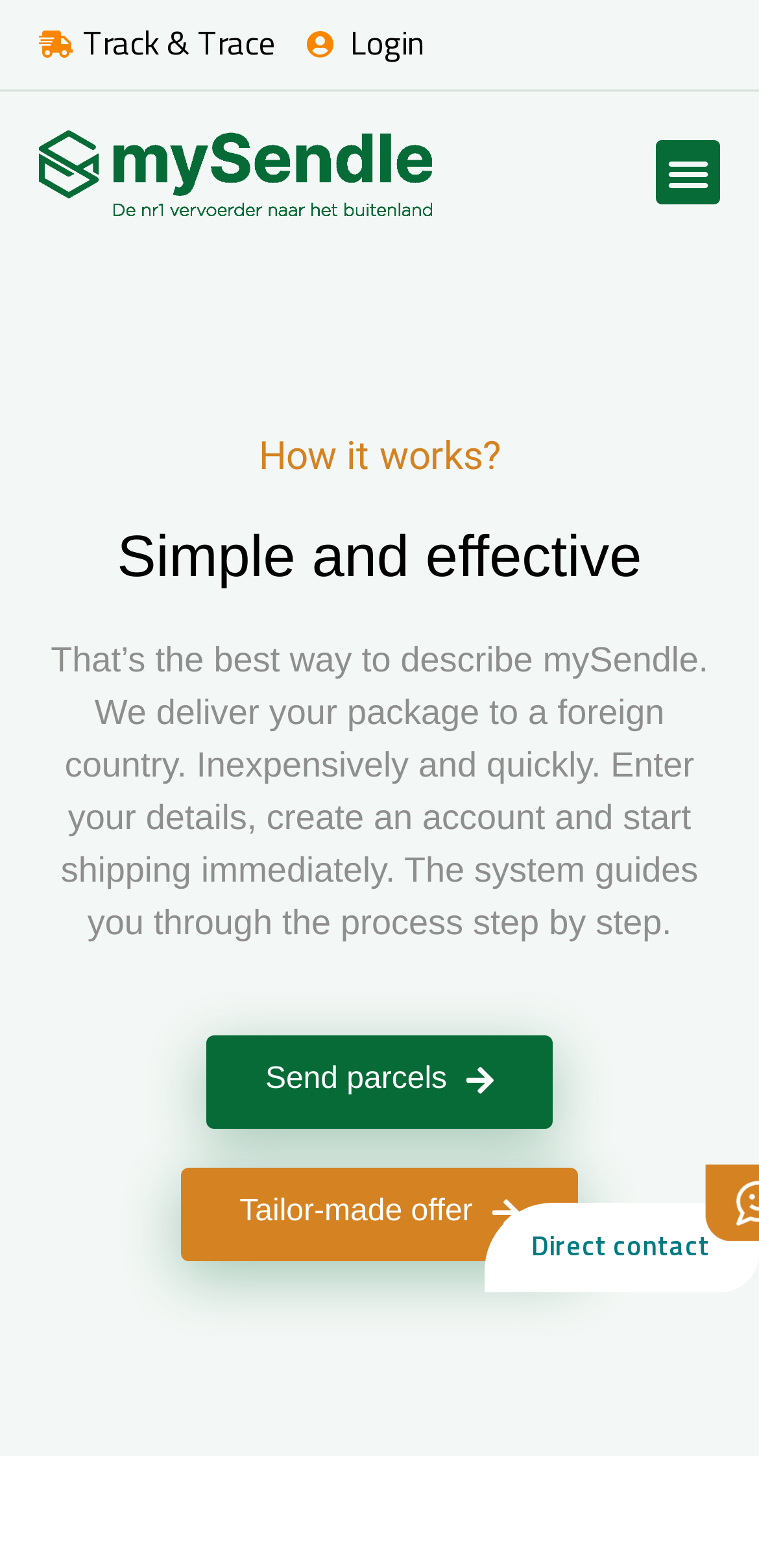What is the call-to-action for new users? Analyze the screenshot and reply with just one word or a short phrase.

Create an account